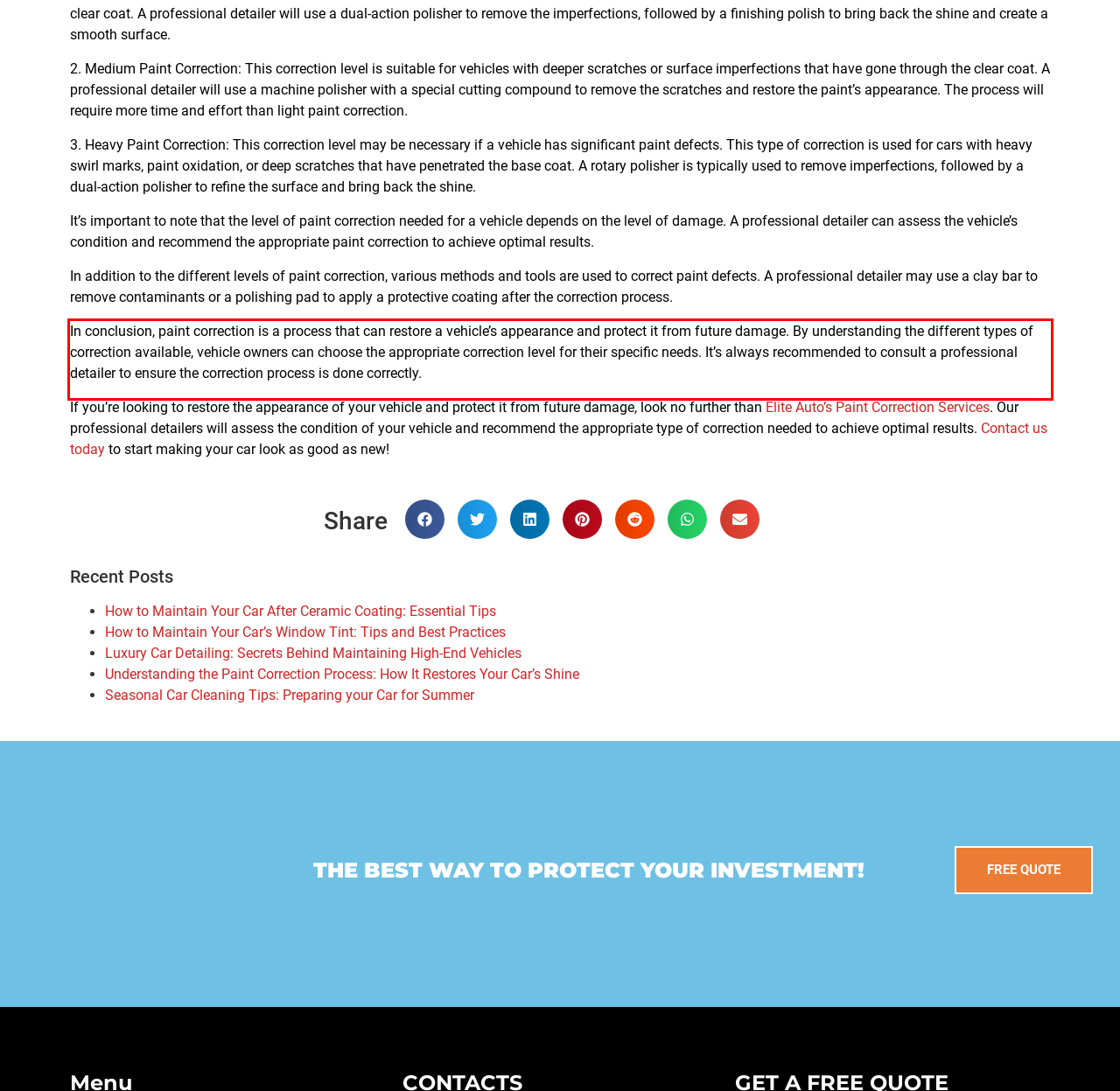Given a screenshot of a webpage containing a red bounding box, perform OCR on the text within this red bounding box and provide the text content.

In conclusion, paint correction is a process that can restore a vehicle’s appearance and protect it from future damage. By understanding the different types of correction available, vehicle owners can choose the appropriate correction level for their specific needs. It’s always recommended to consult a professional detailer to ensure the correction process is done correctly.